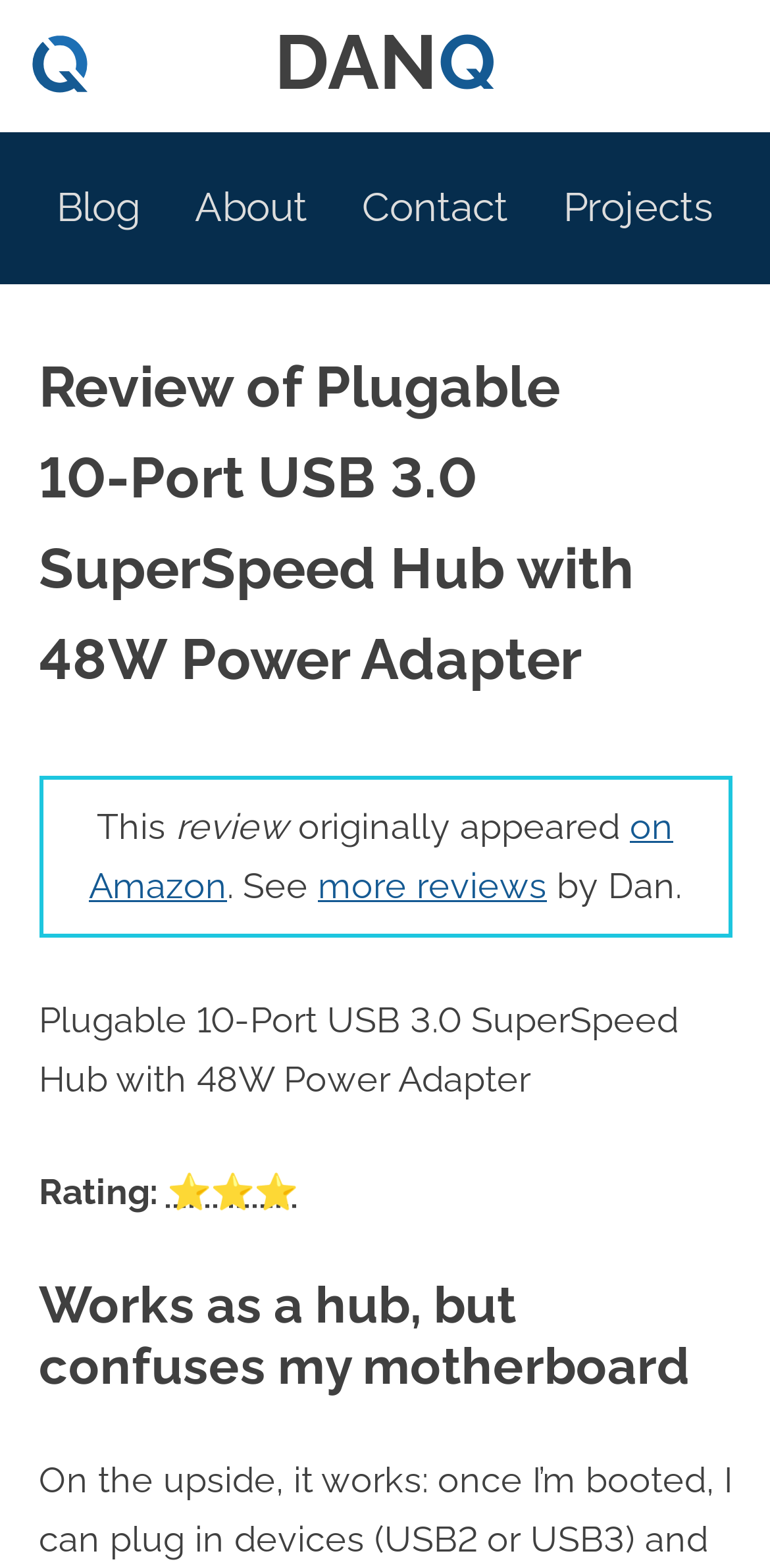Given the element description more reviews, specify the bounding box coordinates of the corresponding UI element in the format (top-left x, top-left y, bottom-right x, bottom-right y). All values must be between 0 and 1.

[0.413, 0.551, 0.71, 0.578]